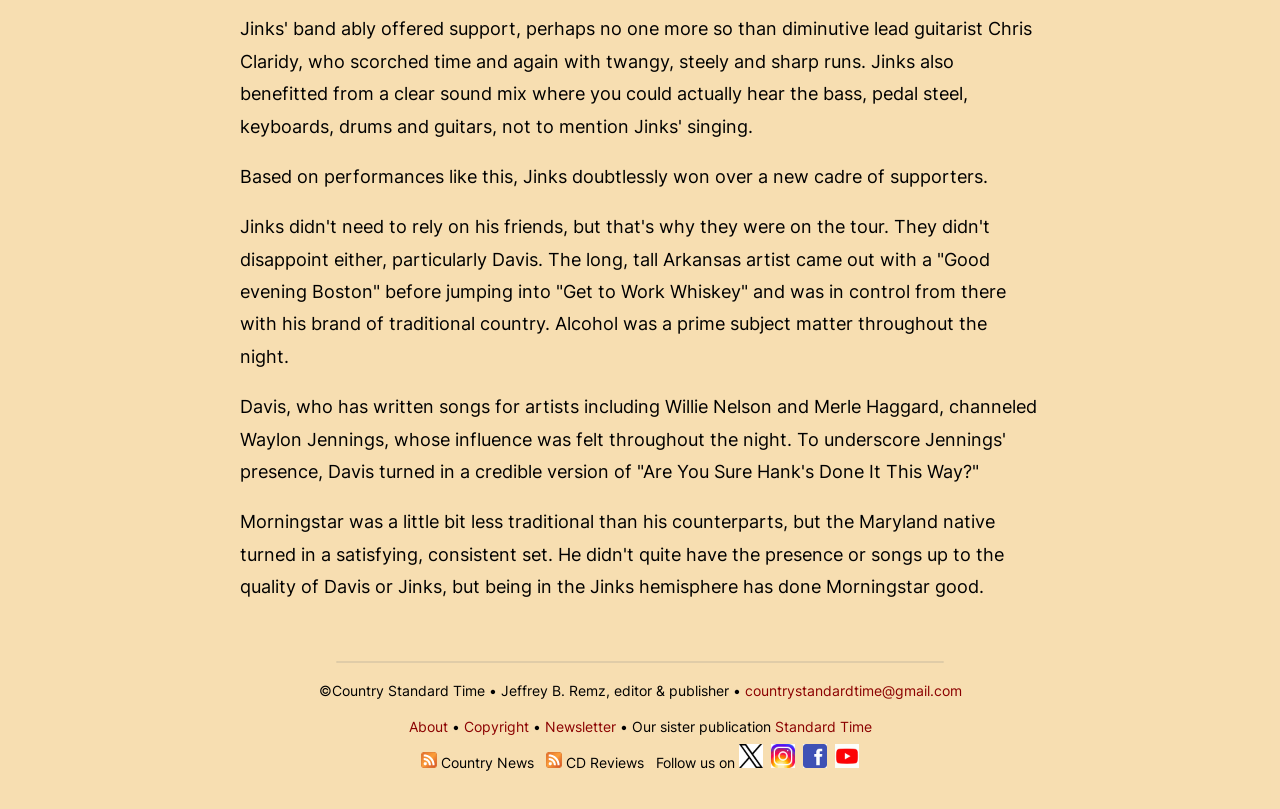What is the subject matter of the song 'Get to Work Whiskey'?
Refer to the screenshot and deliver a thorough answer to the question presented.

I found this information in the text, which says 'Alcohol was a prime subject matter throughout the night.' and mentions the song 'Get to Work Whiskey'.